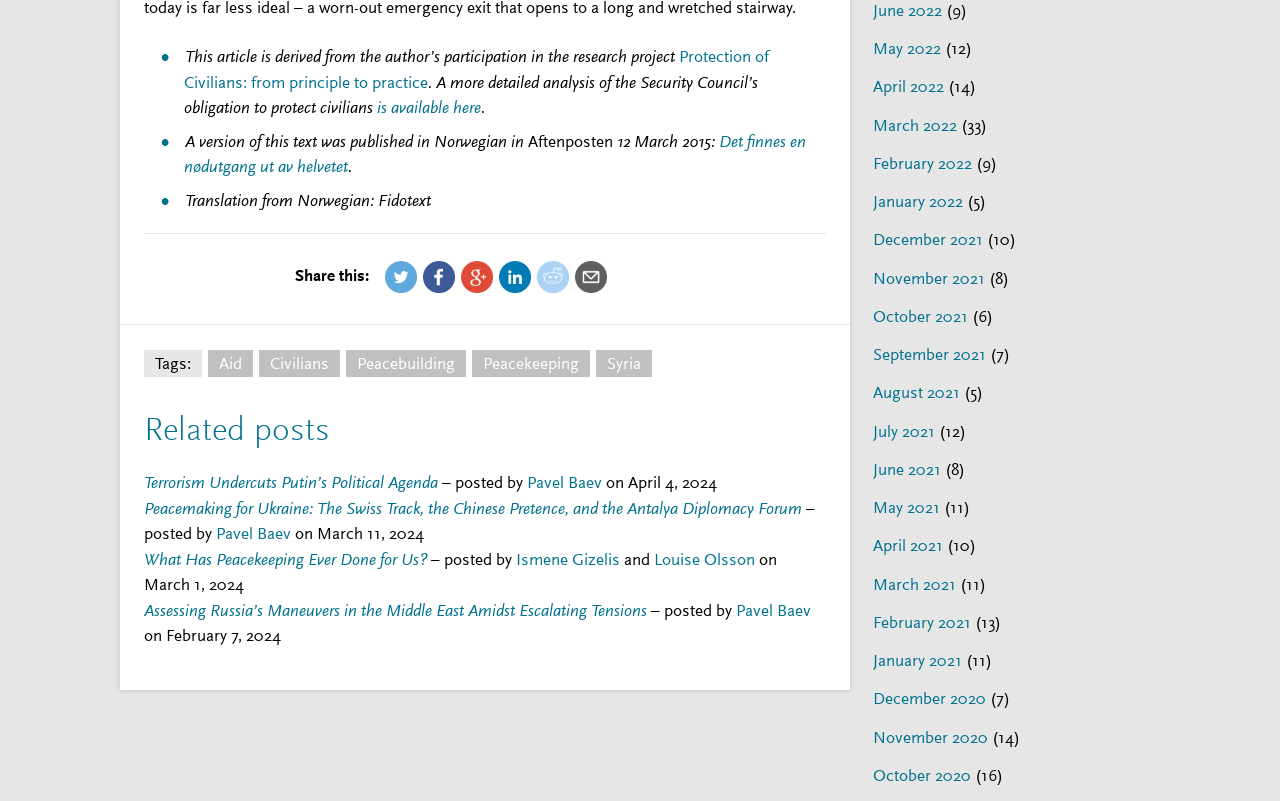Examine the image carefully and respond to the question with a detailed answer: 
Who is the author of the related post 'Peacemaking for Ukraine: The Swiss Track, the Chinese Pretence, and the Antalya Diplomacy Forum'?

The author of the related post can be found by looking at the link element 'Pavel Baev' which is located next to the static text element '– posted by'.